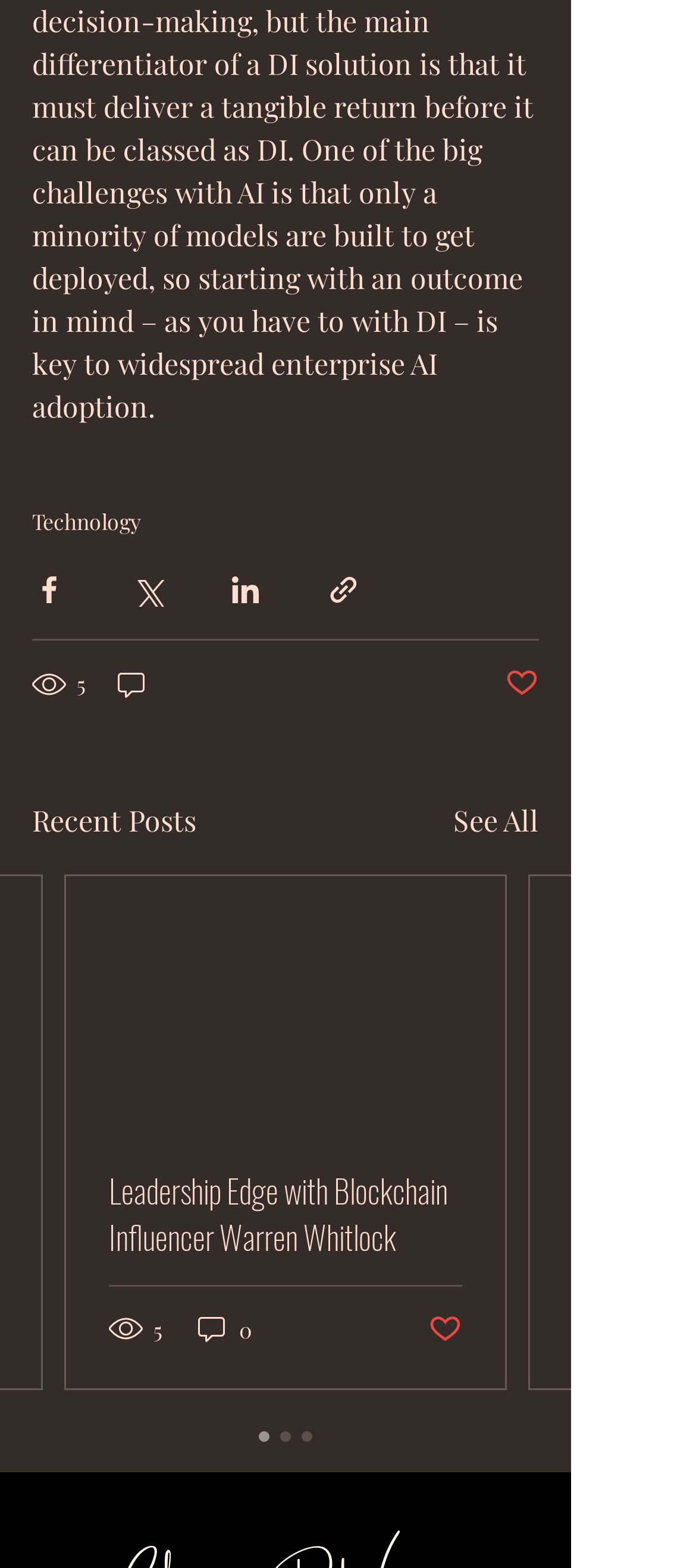How many social media sharing options are available?
Look at the image and respond to the question as thoroughly as possible.

I counted the number of social media sharing buttons, which are 'Share via Facebook', 'Share via Twitter', 'Share via LinkedIn', and 'Share via link', and found that there are 4 options.